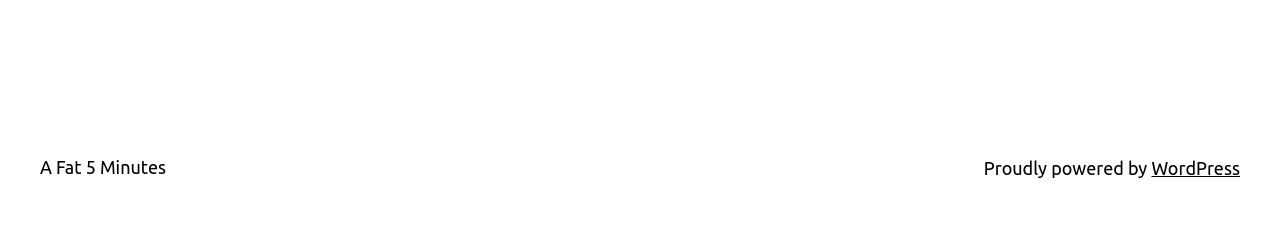Bounding box coordinates are given in the format (top-left x, top-left y, bottom-right x, bottom-right y). All values should be floating point numbers between 0 and 1. Provide the bounding box coordinate for the UI element described as: A Fat 5 Minutes

[0.031, 0.697, 0.13, 0.785]